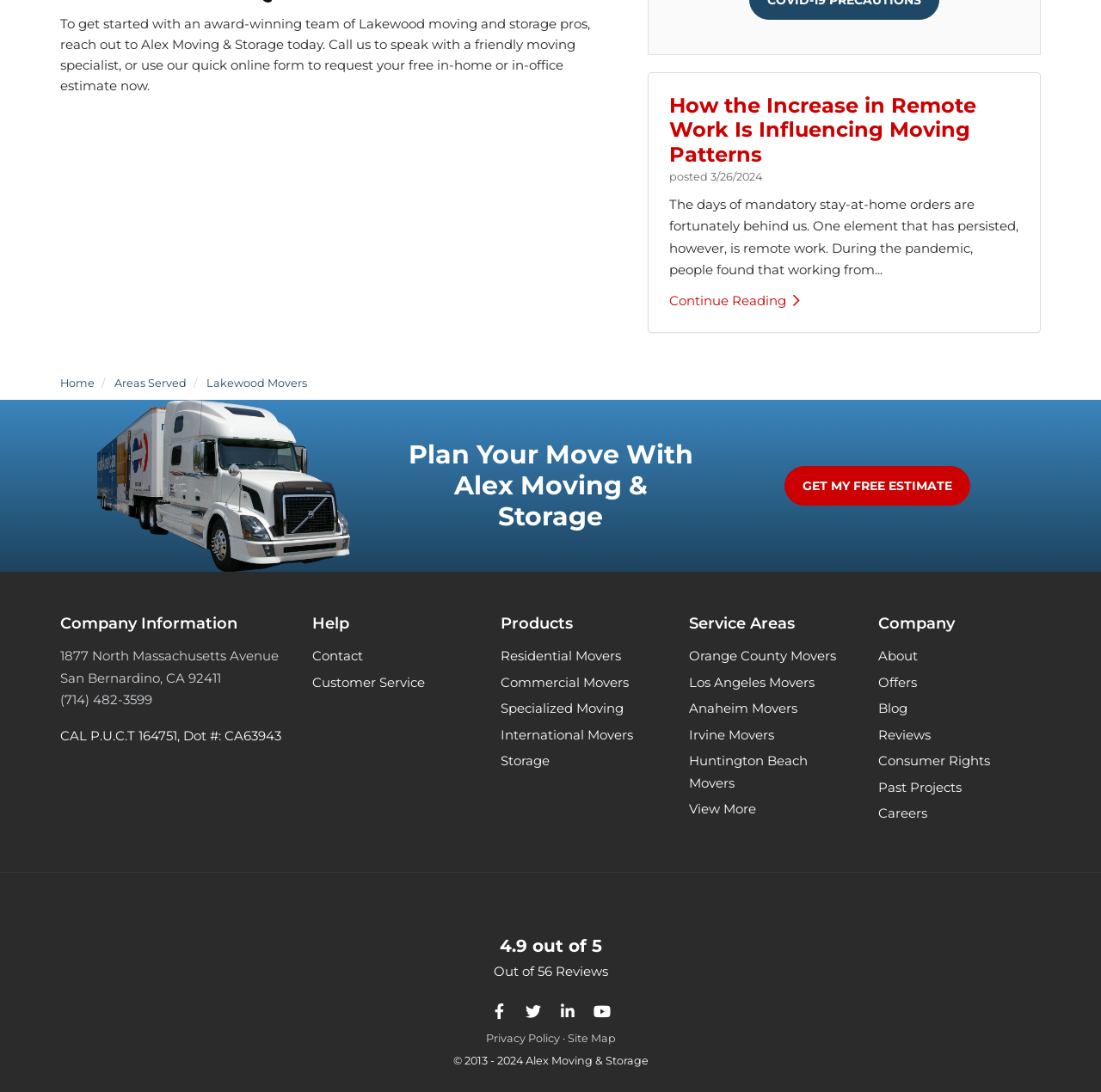Pinpoint the bounding box coordinates of the element you need to click to execute the following instruction: "Click the 'GET MY FREE ESTIMATE' button". The bounding box should be represented by four float numbers between 0 and 1, in the format [left, top, right, bottom].

[0.712, 0.427, 0.881, 0.463]